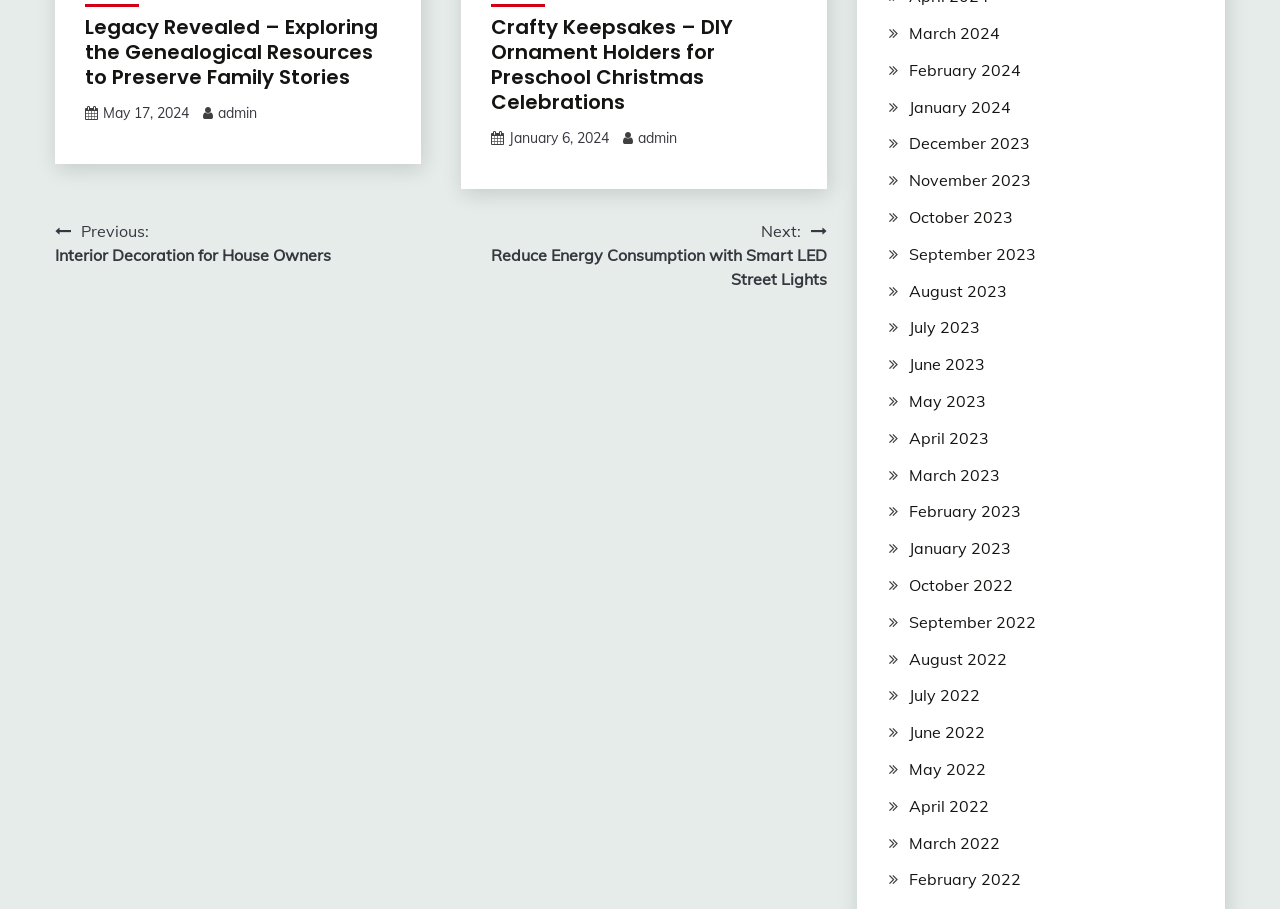Respond with a single word or phrase to the following question: What is the title of the first post?

Legacy Revealed